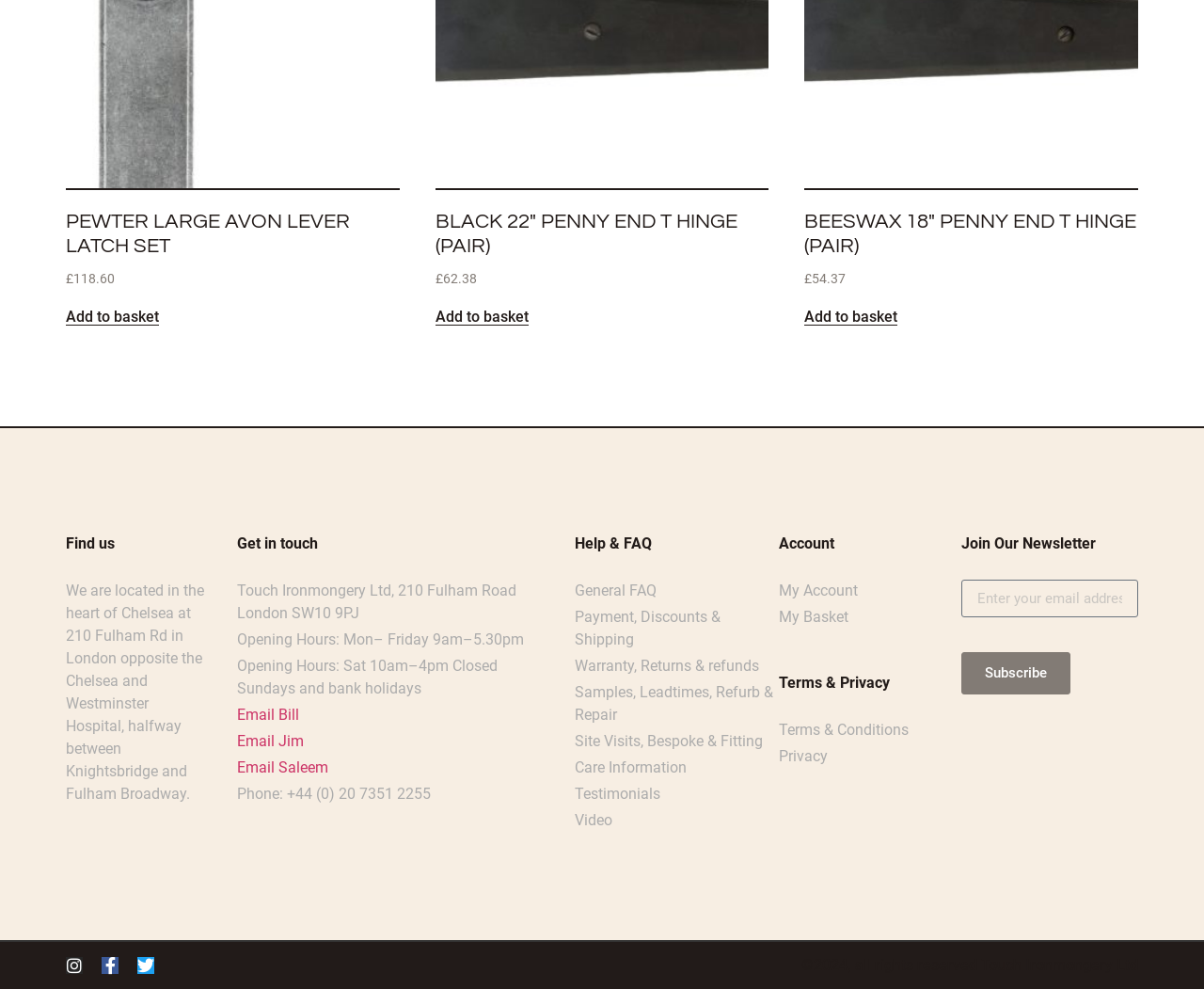Respond to the question below with a concise word or phrase:
What is the name of the product with the 'Add to basket' button?

Pewter Large Avon Lever Latch Set